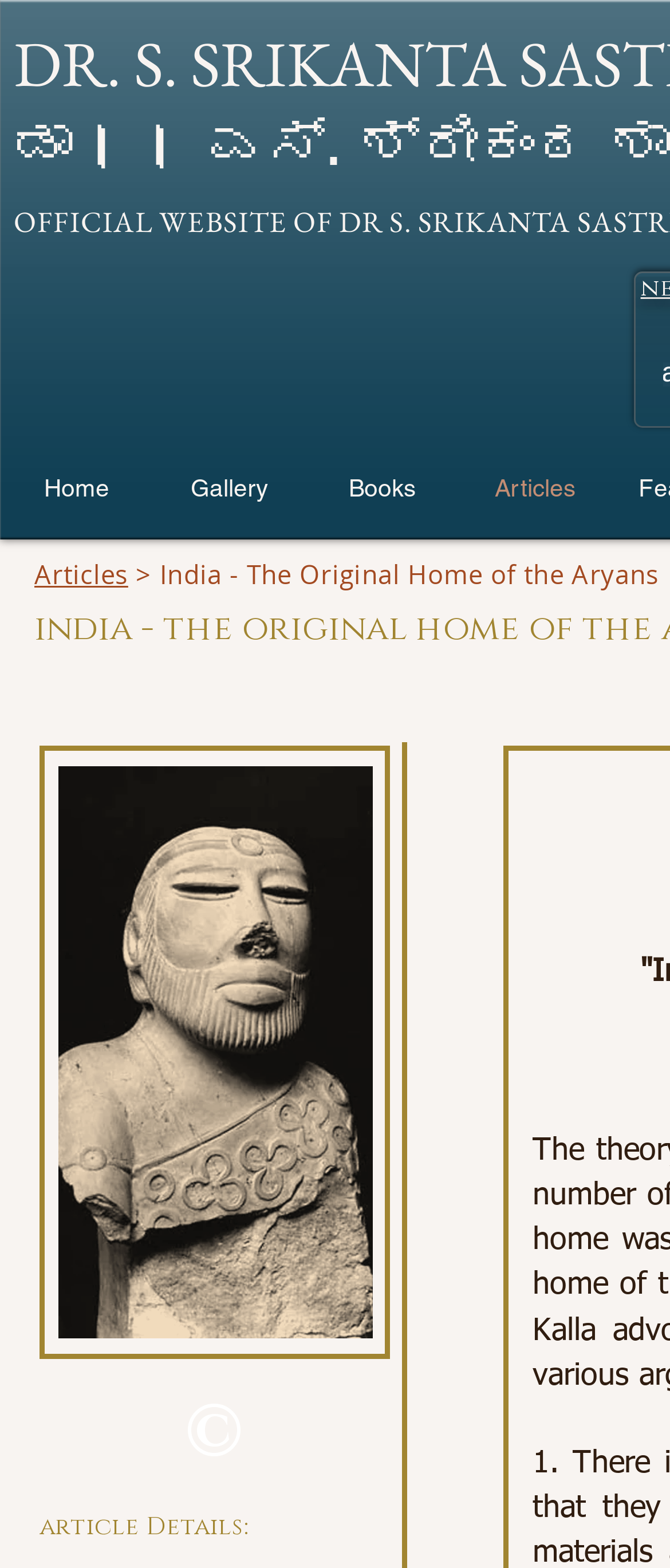Identify the bounding box for the UI element that is described as follows: "ಡಾ।। ಎಸ್. ಶ್ರೀಕಂಠ ಶಾಸ್ತ್ರೀ".

[0.021, 0.07, 0.992, 0.123]